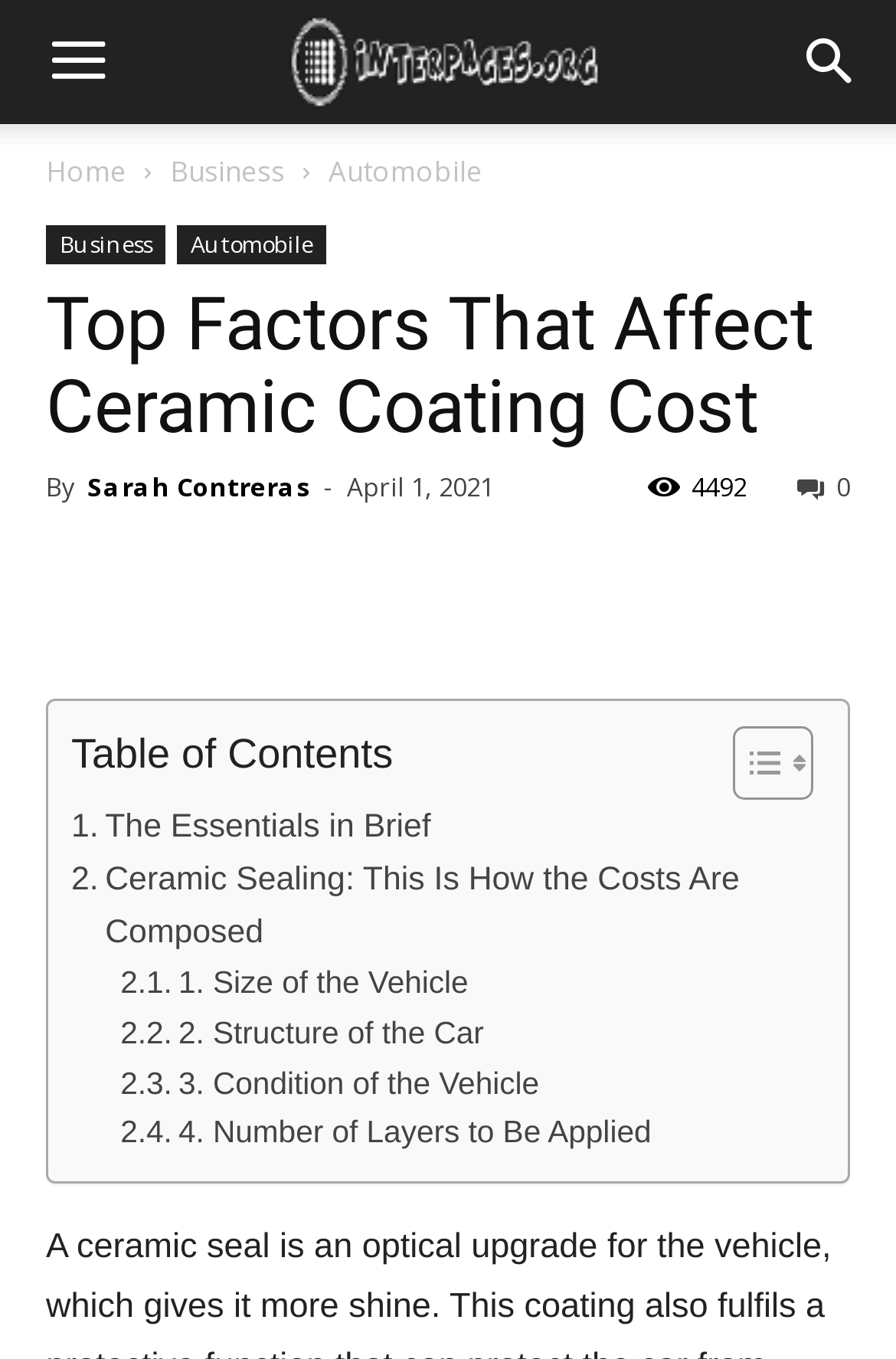Answer the following query with a single word or phrase:
What is the title of the first section in the table of contents?

The Essentials in Brief